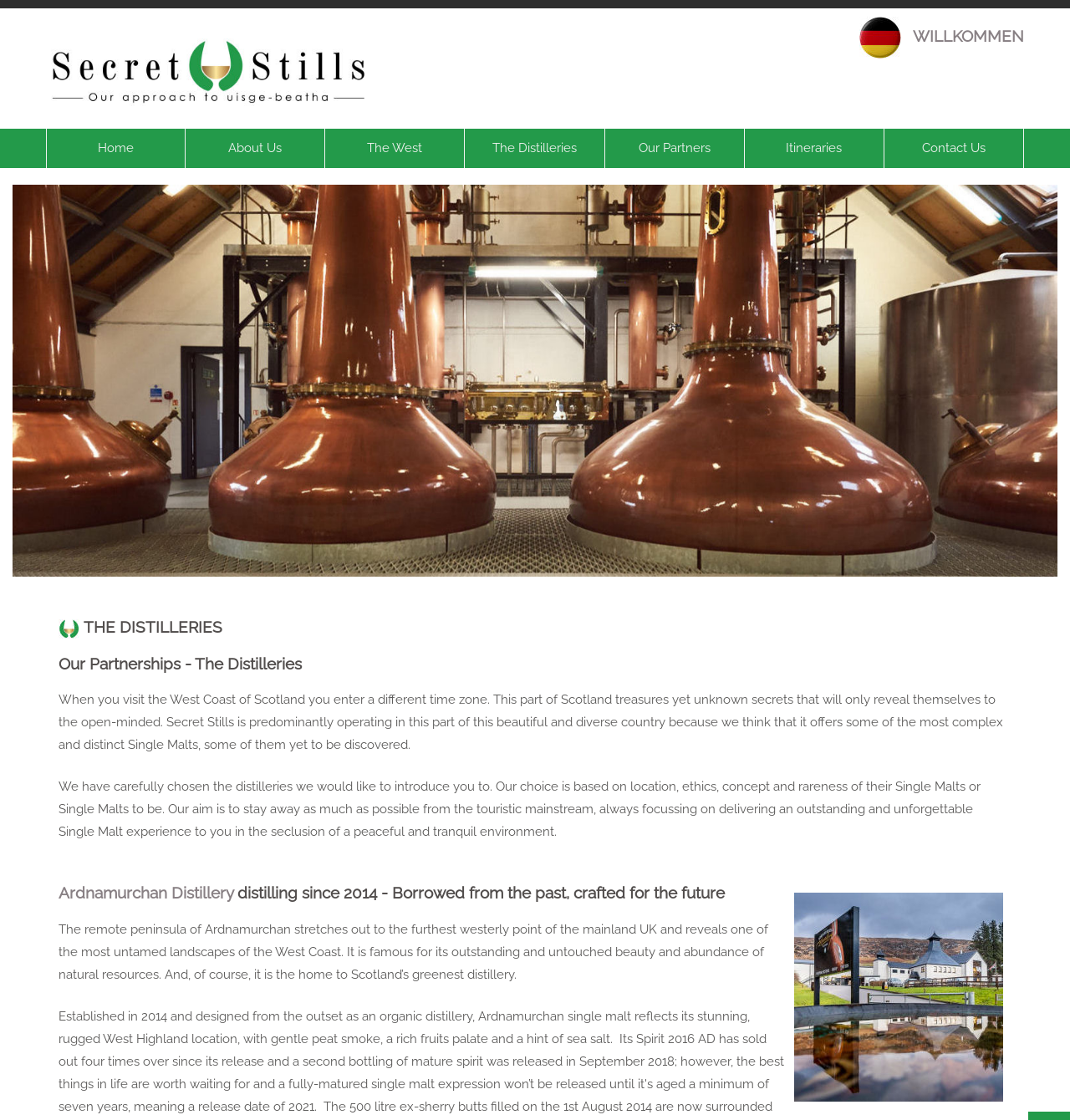Determine the bounding box coordinates of the region that needs to be clicked to achieve the task: "Explore the 'Secret Stills' logo".

[0.043, 0.03, 0.348, 0.1]